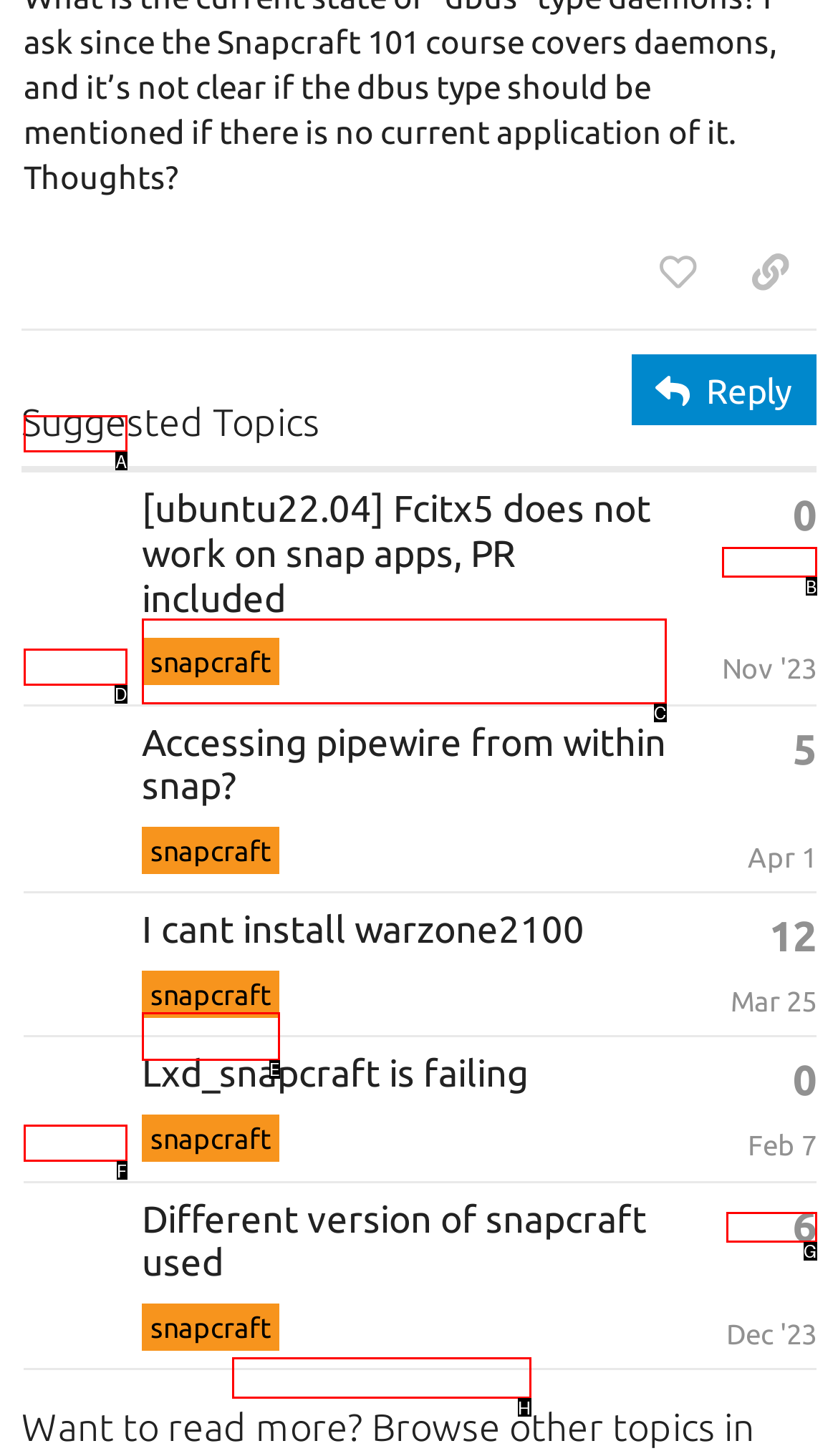Determine which HTML element corresponds to the description: Nov '23. Provide the letter of the correct option.

B